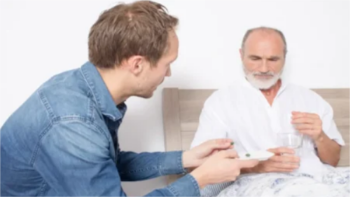Use a single word or phrase to answer the question:
What is the elderly man holding in his right hand?

A glass of water